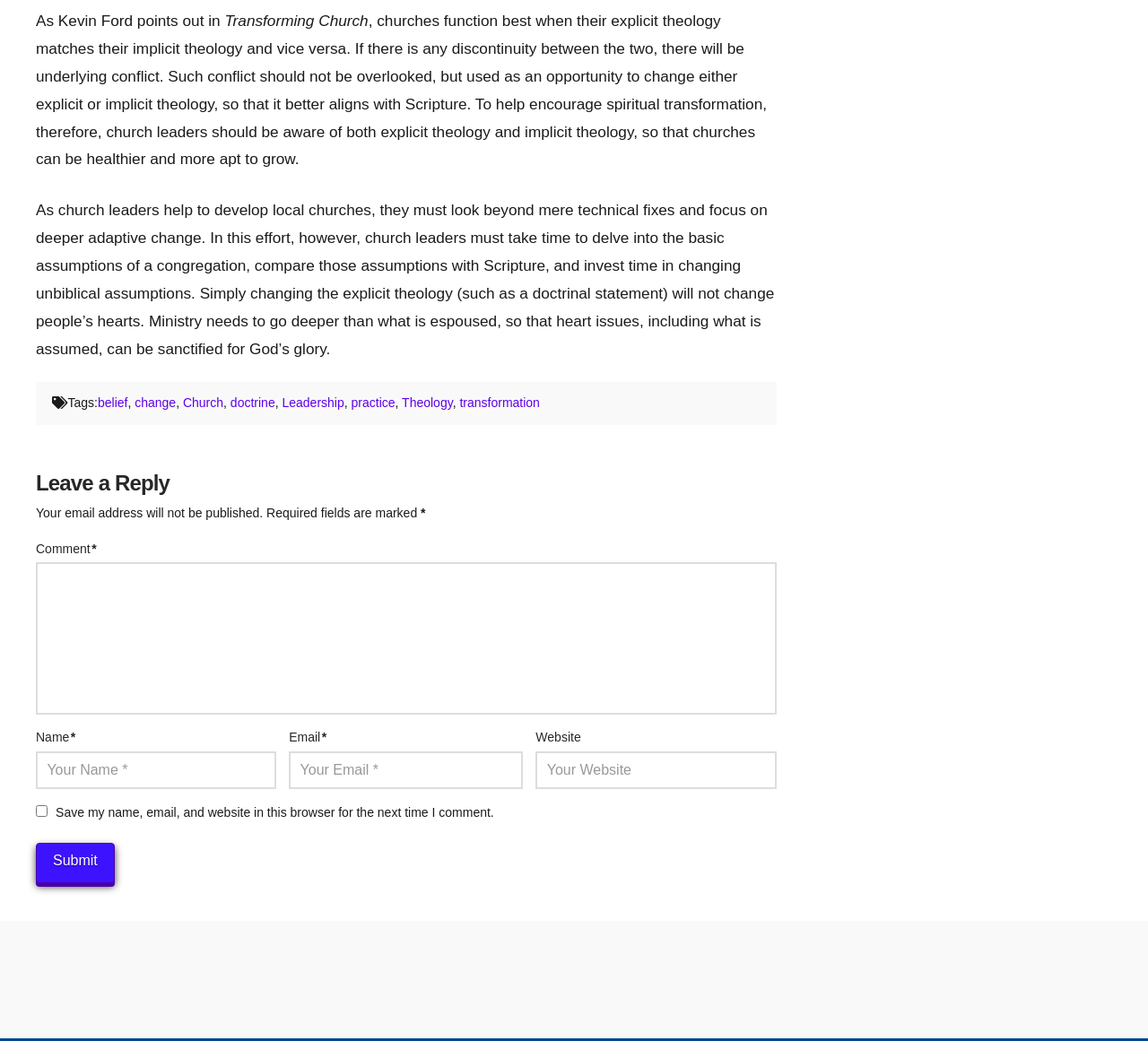What is the purpose of the comment section?
Give a comprehensive and detailed explanation for the question.

The purpose of the comment section can be understood from the heading 'Leave a Reply' and the presence of text boxes and a submit button, which suggests that users can input their comments and submit them.